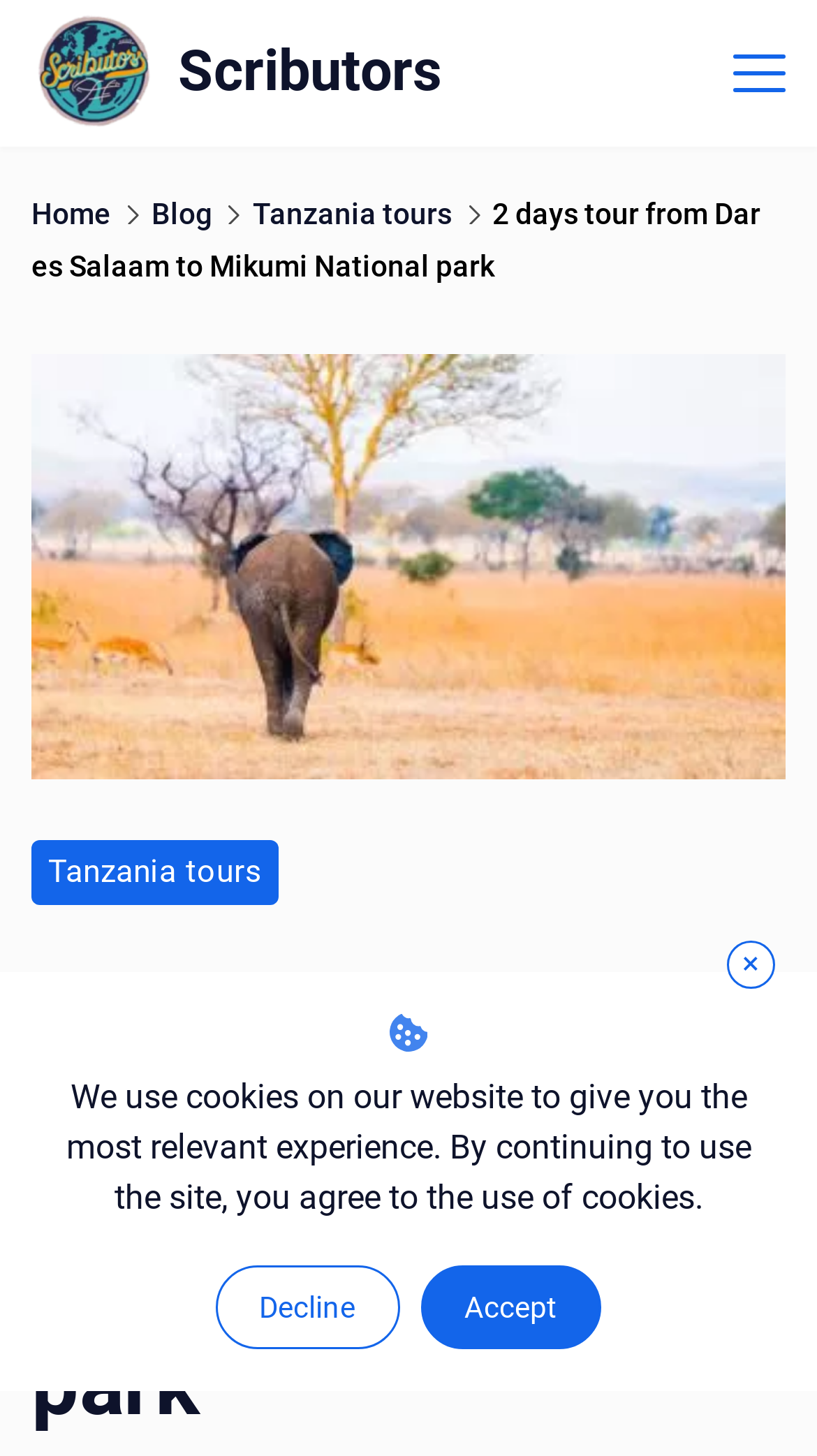Please identify the coordinates of the bounding box for the clickable region that will accomplish this instruction: "Go to CAREERS page".

None